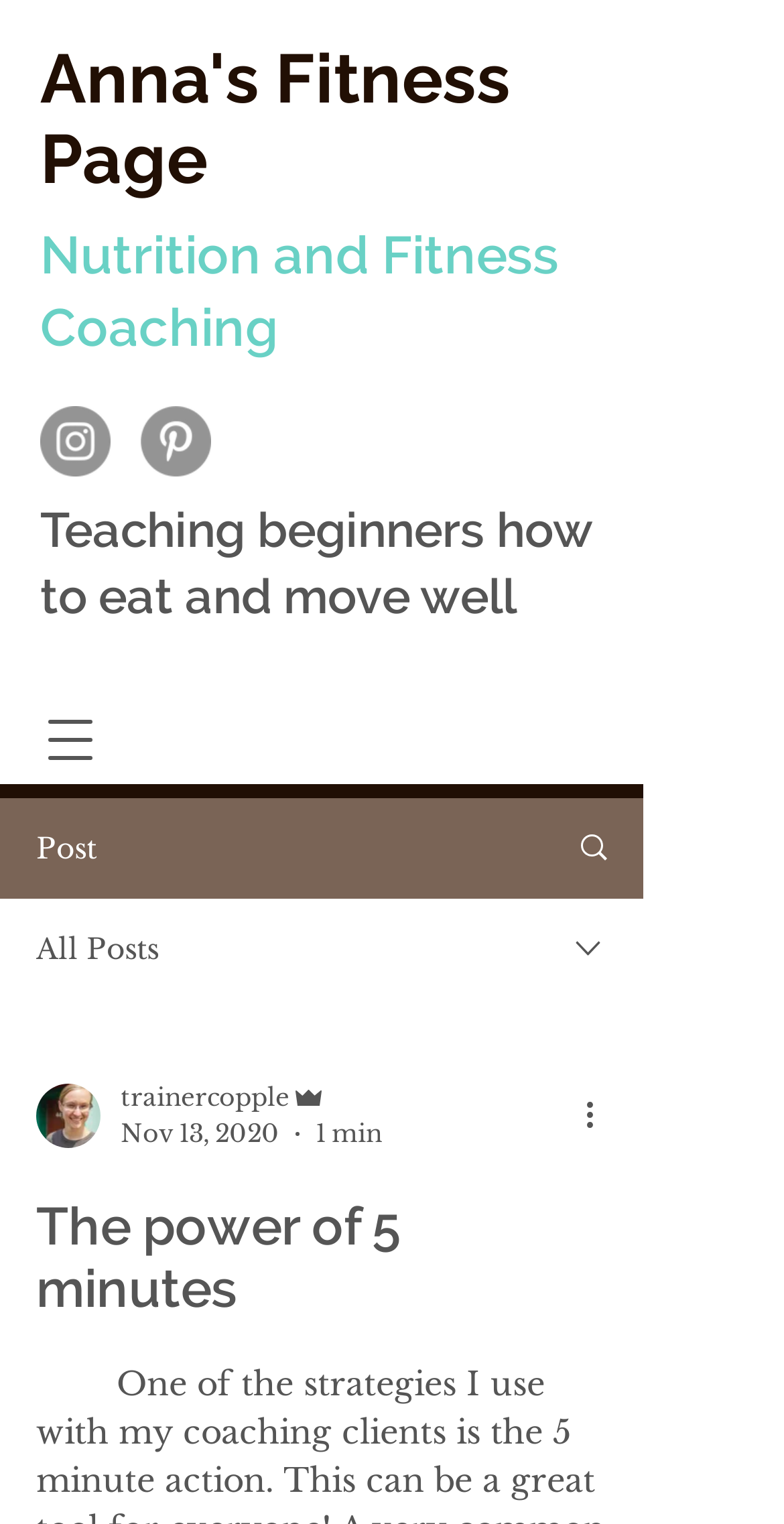What is the role of the person in the webpage?
Please provide a single word or phrase answer based on the image.

Nutrition and Fitness Coach